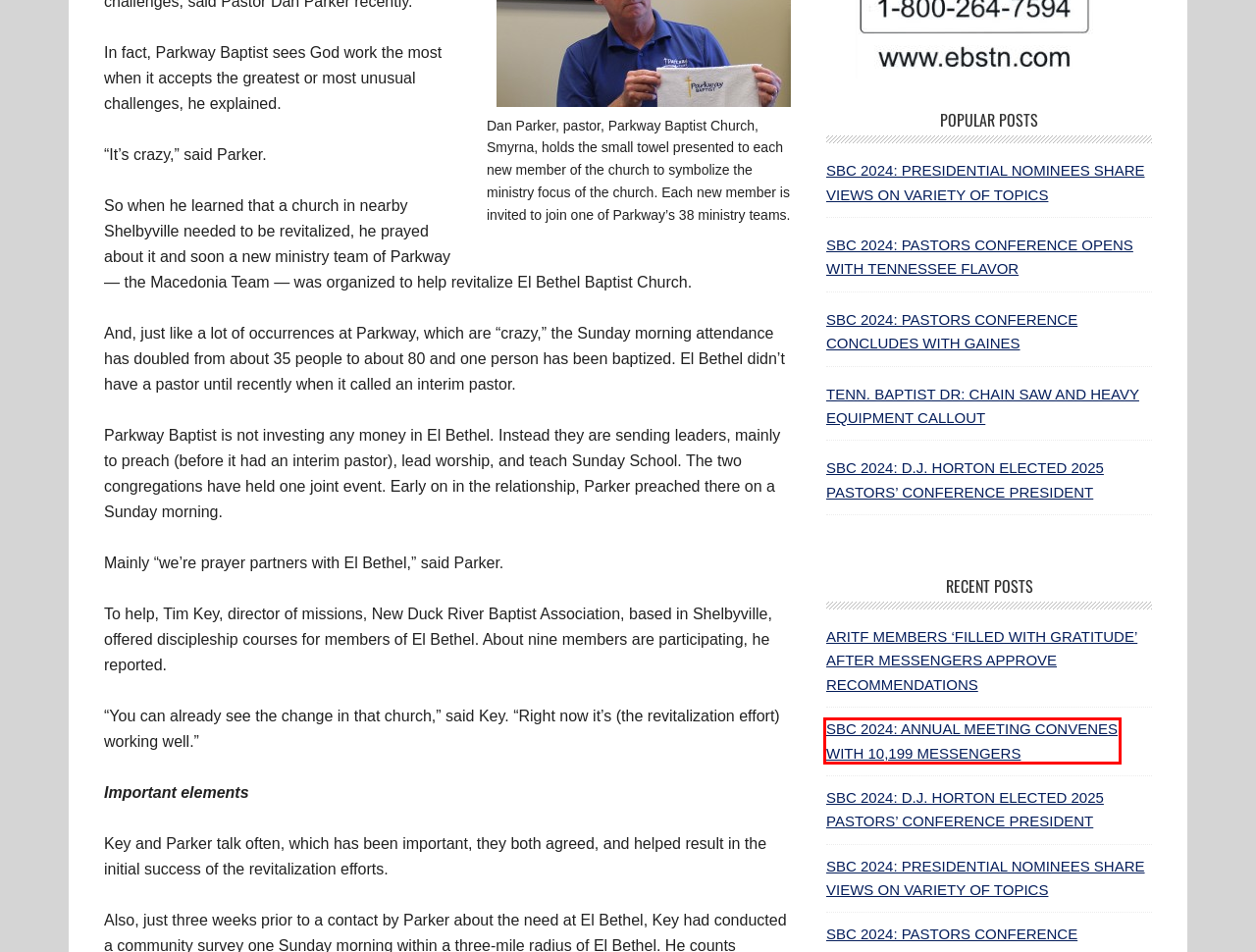You have a screenshot of a webpage with a red rectangle bounding box around a UI element. Choose the best description that matches the new page after clicking the element within the bounding box. The candidate descriptions are:
A. SBC 2024: D.J. HORTON ELECTED 2025 PASTORS’ CONFERENCE PRESIDENT - Baptist & Reflector
B. TENN. BAPTIST DR: CHAIN SAW AND HEAVY EQUIPMENT CALLOUT - Baptist & Reflector
C. Subscribe - Baptist & Reflector
D. SBC 2024: PASTORS CONFERENCE CONCLUDES WITH GAINES - Baptist & Reflector
E. SBC 2024: ANNUAL MEETING CONVENES WITH 10,199 MESSENGERS - Baptist & Reflector
F. SBC 2024: PASTORS CONFERENCE OPENS WITH TENNESSEE FLAVOR - Baptist & Reflector
G. SBC 2024: PRESIDENTIAL NOMINEES SHARE VIEWS ON VARIETY OF TOPICS - Baptist & Reflector
H. ARITF MEMBERS ‘FILLED WITH GRATITUDE’ AFTER MESSENGERS APPROVE RECOMMENDATIONS - Baptist & Reflector

E